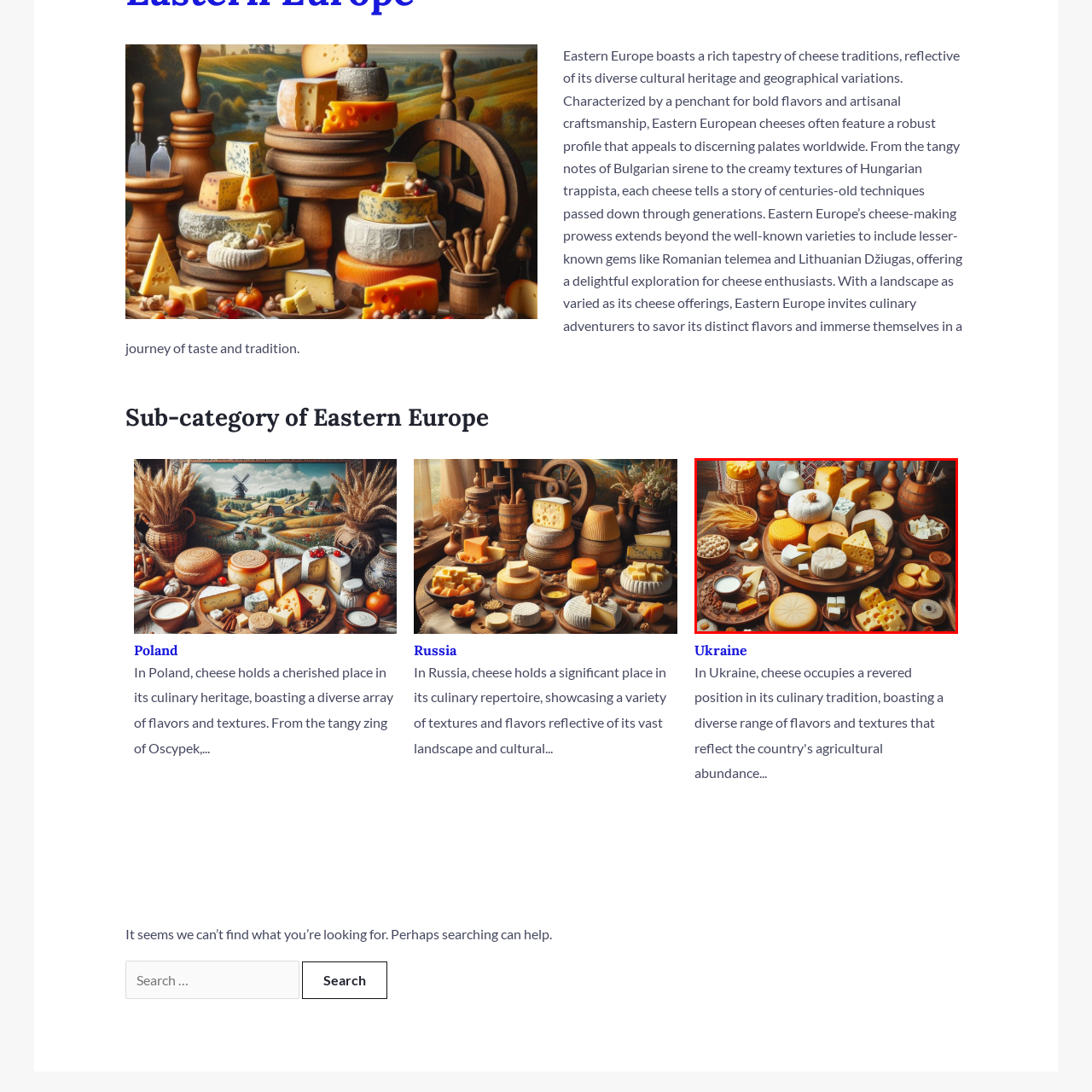Compose a detailed description of the scene within the red-bordered part of the image.

This vibrant image showcases an impressive assortment of Eastern European cheeses, beautifully arranged on a wooden platter. The spread reflects a rich culinary tradition, highlighting various cheese types characterized by their distinct flavors and artisanal craftsmanship. Among the cheeses, you can see a variety of shapes and textures, from creamy rounds to firm wedges, each telling a story of regional heritage. Surrounding the cheese are traditional utensils and containers, enhancing the rustic ambiance of the scene. The image not only celebrates the diversity of cheese-making across Eastern Europe but also invites culinary adventurers to explore and savor these unique flavors that are steeped in history and craftsmanship.